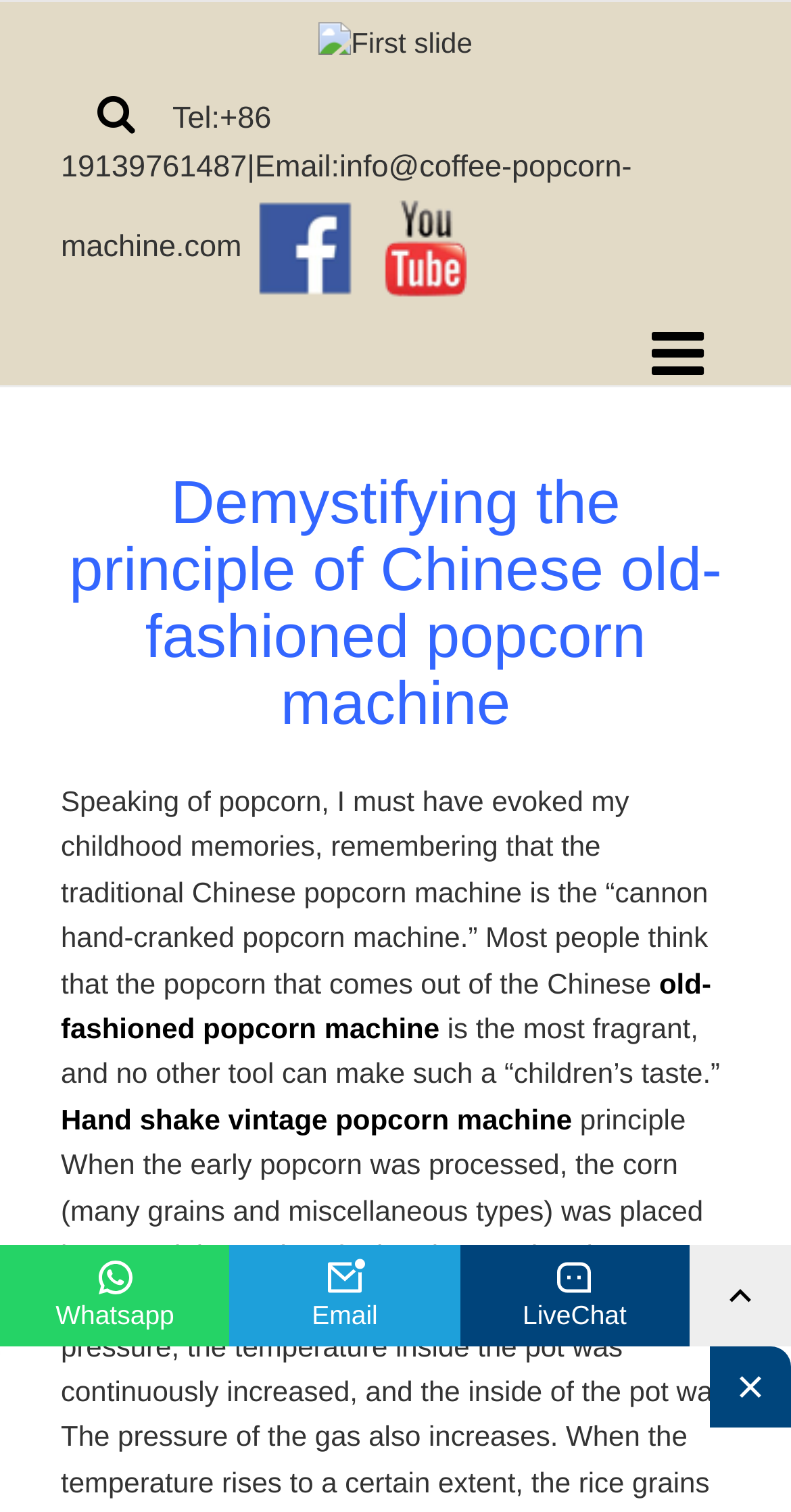Bounding box coordinates are given in the format (top-left x, top-left y, bottom-right x, bottom-right y). All values should be floating point numbers between 0 and 1. Provide the bounding box coordinate for the UI element described as: Hand shake vintage popcorn machine

[0.077, 0.729, 0.723, 0.751]